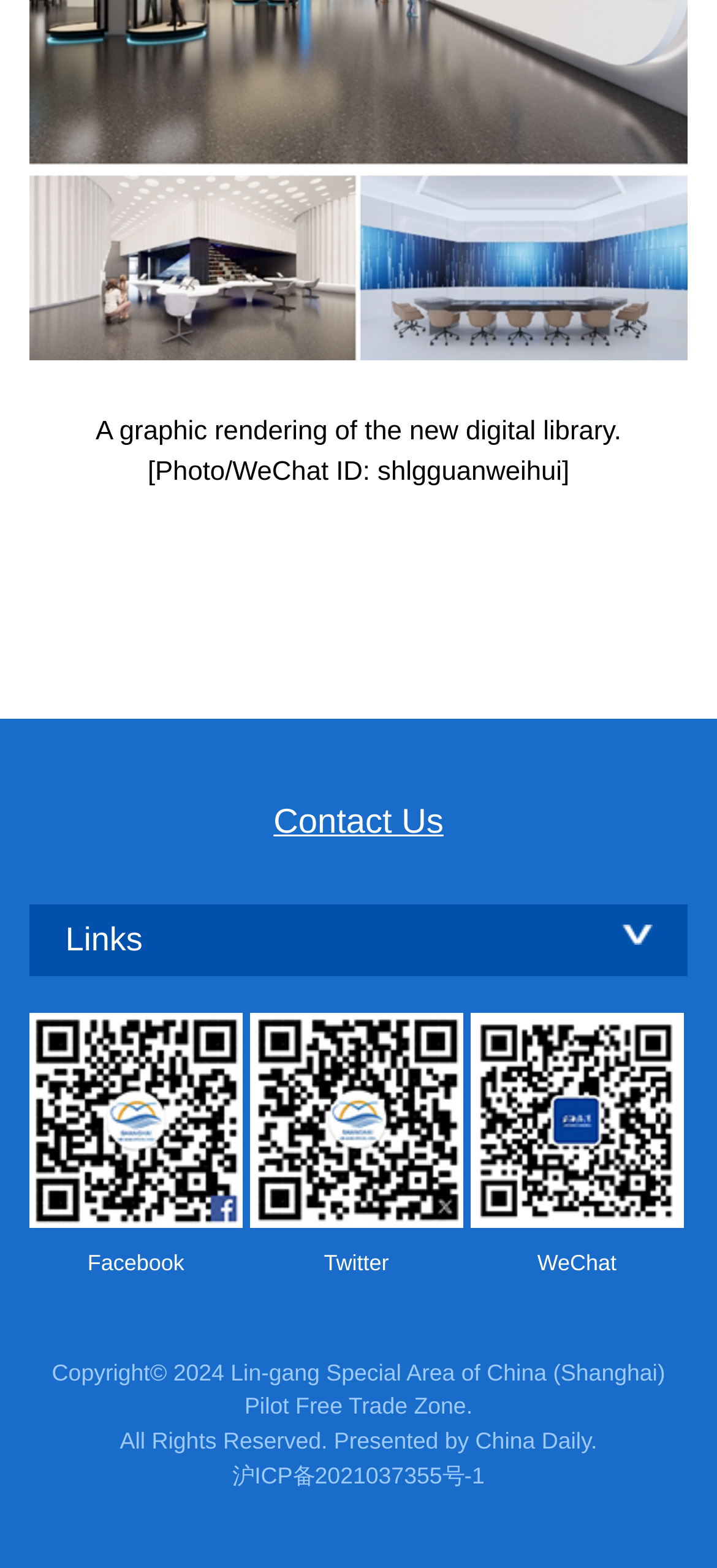Using the webpage screenshot and the element description Games, determine the bounding box coordinates. Specify the coordinates in the format (top-left x, top-left y, bottom-right x, bottom-right y) with values ranging from 0 to 1.

None